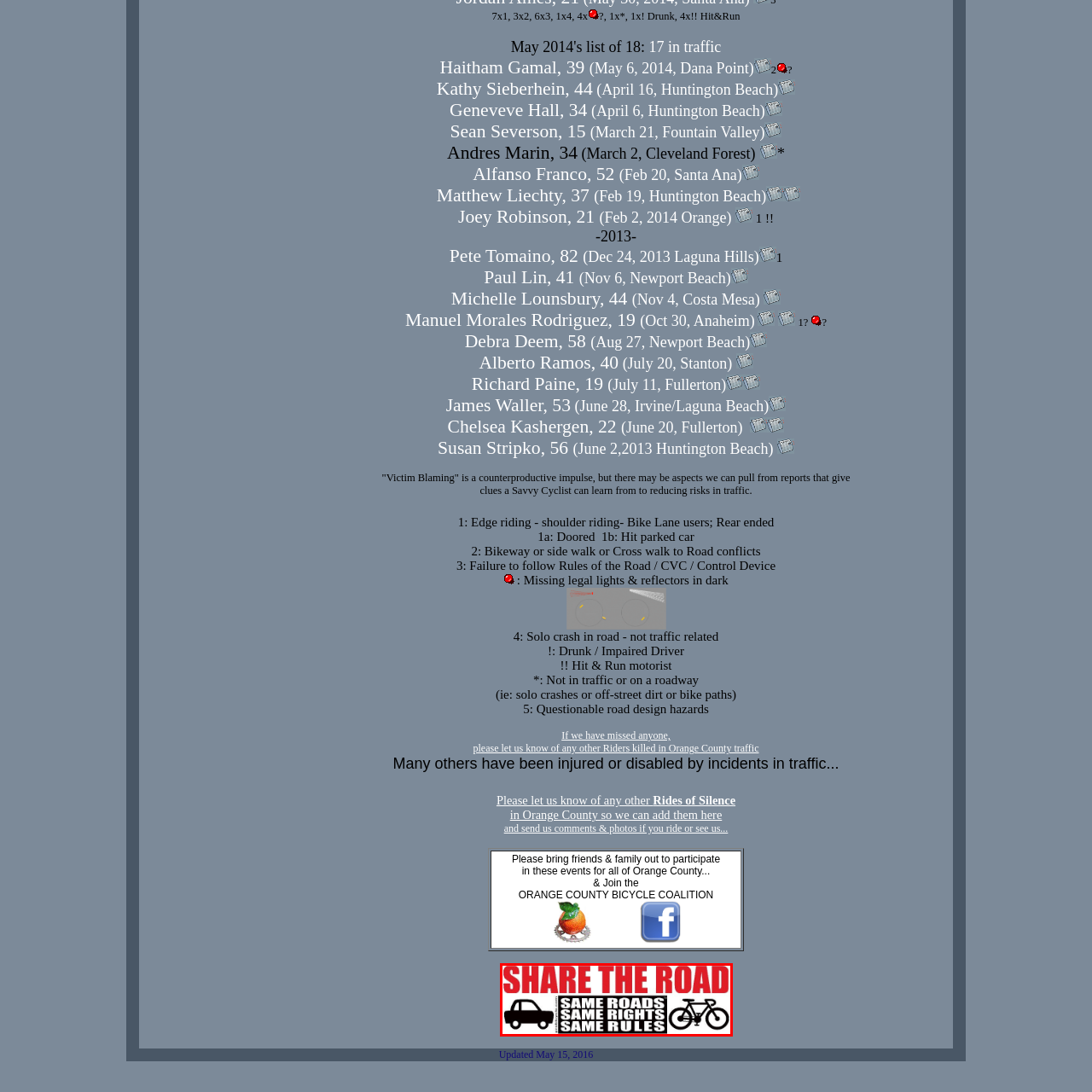Observe the area inside the red box, What are the two symbols accompanying the main message? Respond with a single word or phrase.

Car and bicycle icons